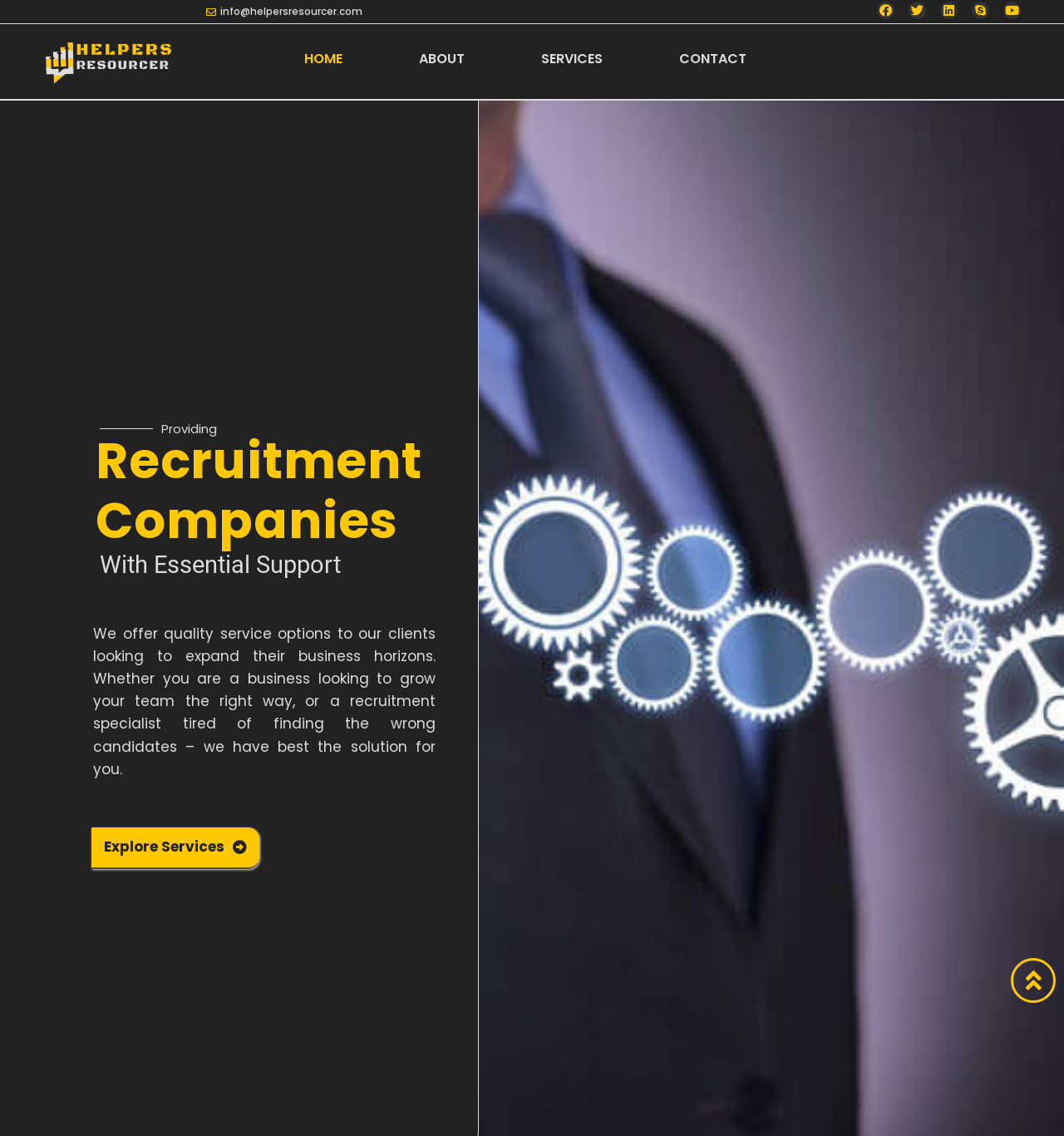What is the company's email address?
Utilize the information in the image to give a detailed answer to the question.

The email address can be found in the top section of the webpage, which is 'info@helpersresourcer.com'.